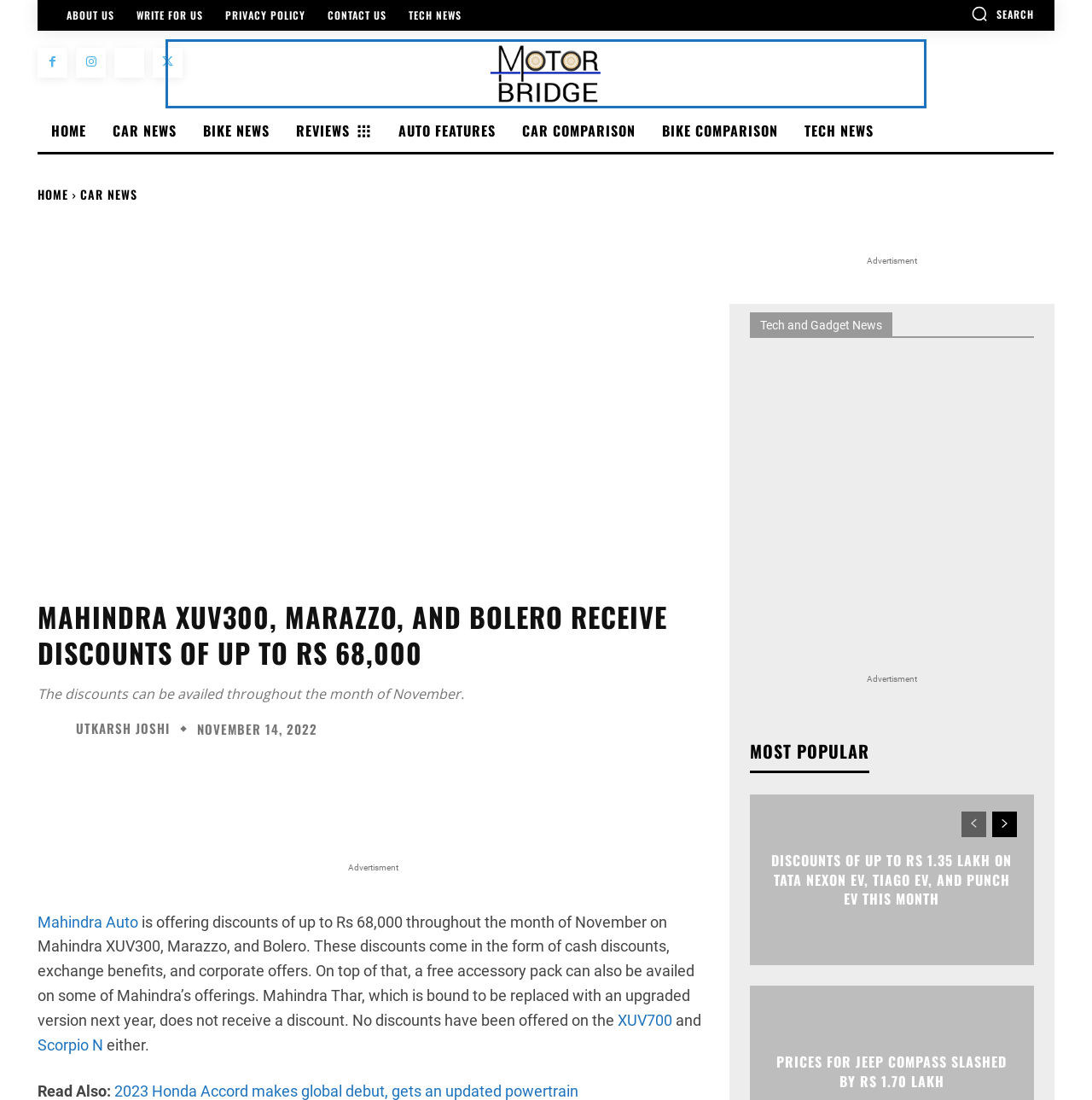Find the headline of the webpage and generate its text content.

MAHINDRA XUV300, MARAZZO, AND BOLERO RECEIVE DISCOUNTS OF UP TO RS 68,000